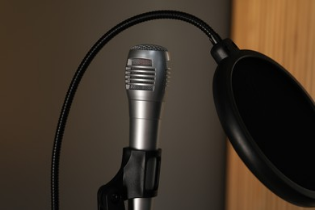What is the purpose of the pop filter?
Based on the image, provide your answer in one word or phrase.

Prevent plosive sounds